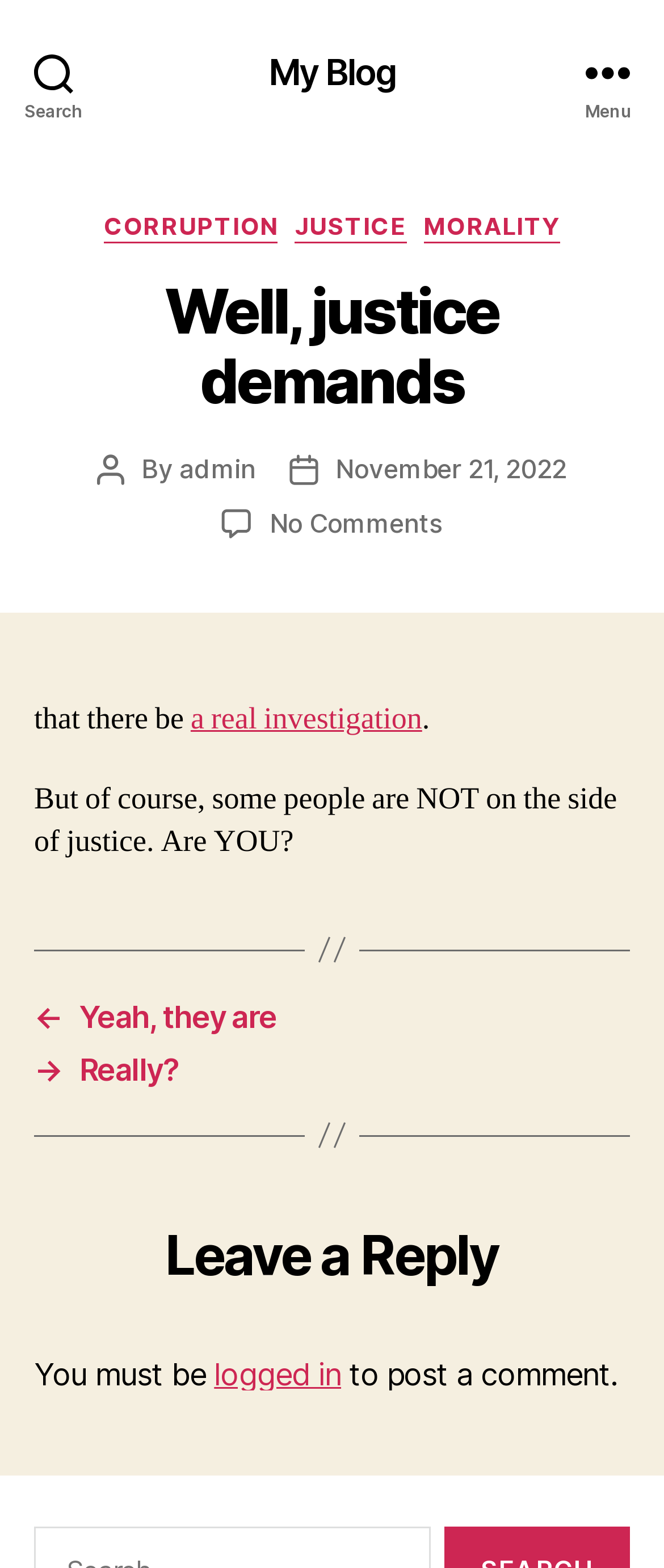What is the date of the blog post?
Based on the image, answer the question with as much detail as possible.

The date of the blog post is 'November 21, 2022', as indicated by the text 'November 21, 2022' in the post metadata.